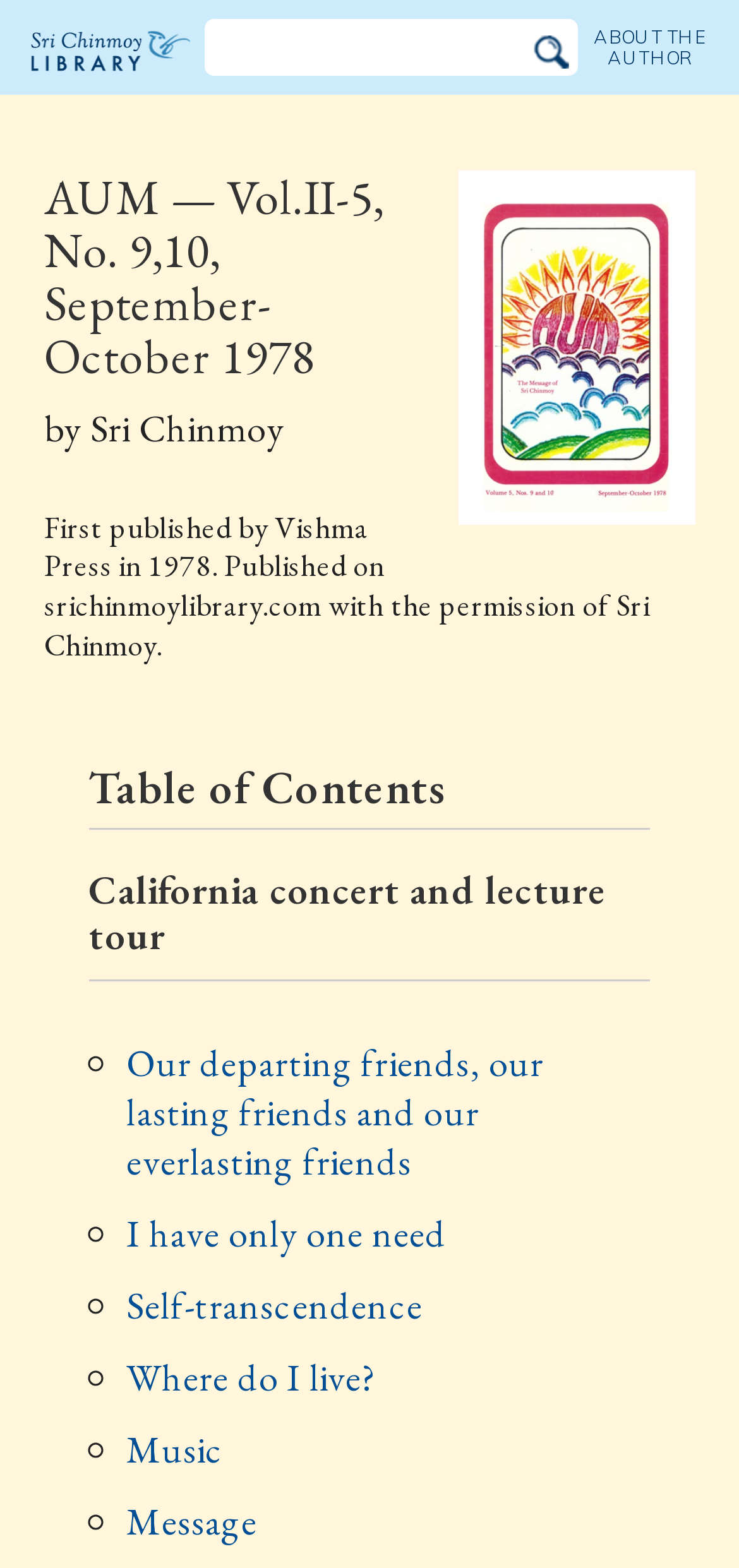Please find and generate the text of the main heading on the webpage.

The Sri Chinmoy Library